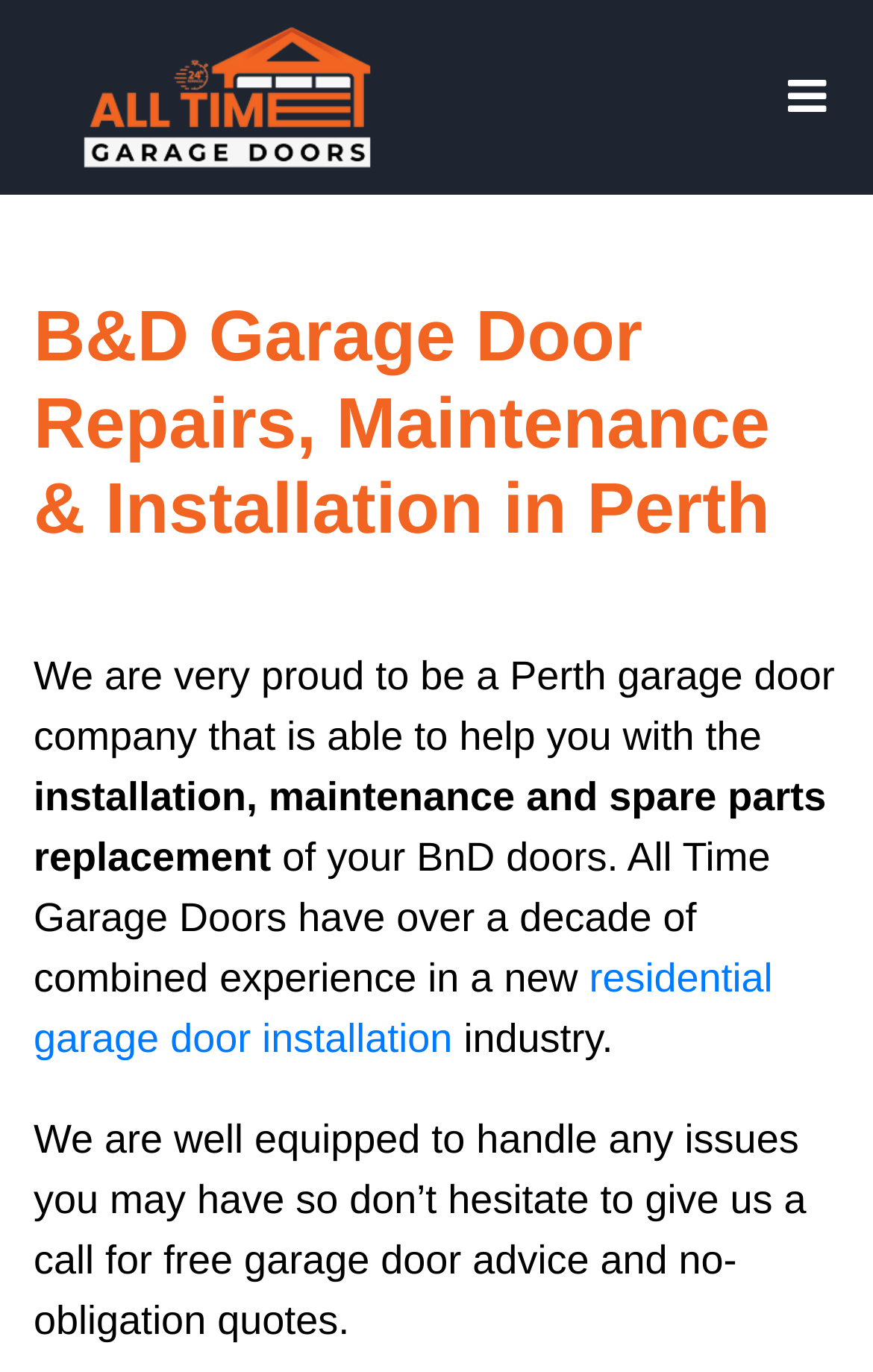Please determine the bounding box coordinates, formatted as (top-left x, top-left y, bottom-right x, bottom-right y), with all values as floating point numbers between 0 and 1. Identify the bounding box of the region described as: residential garage door installation

[0.038, 0.696, 0.885, 0.773]